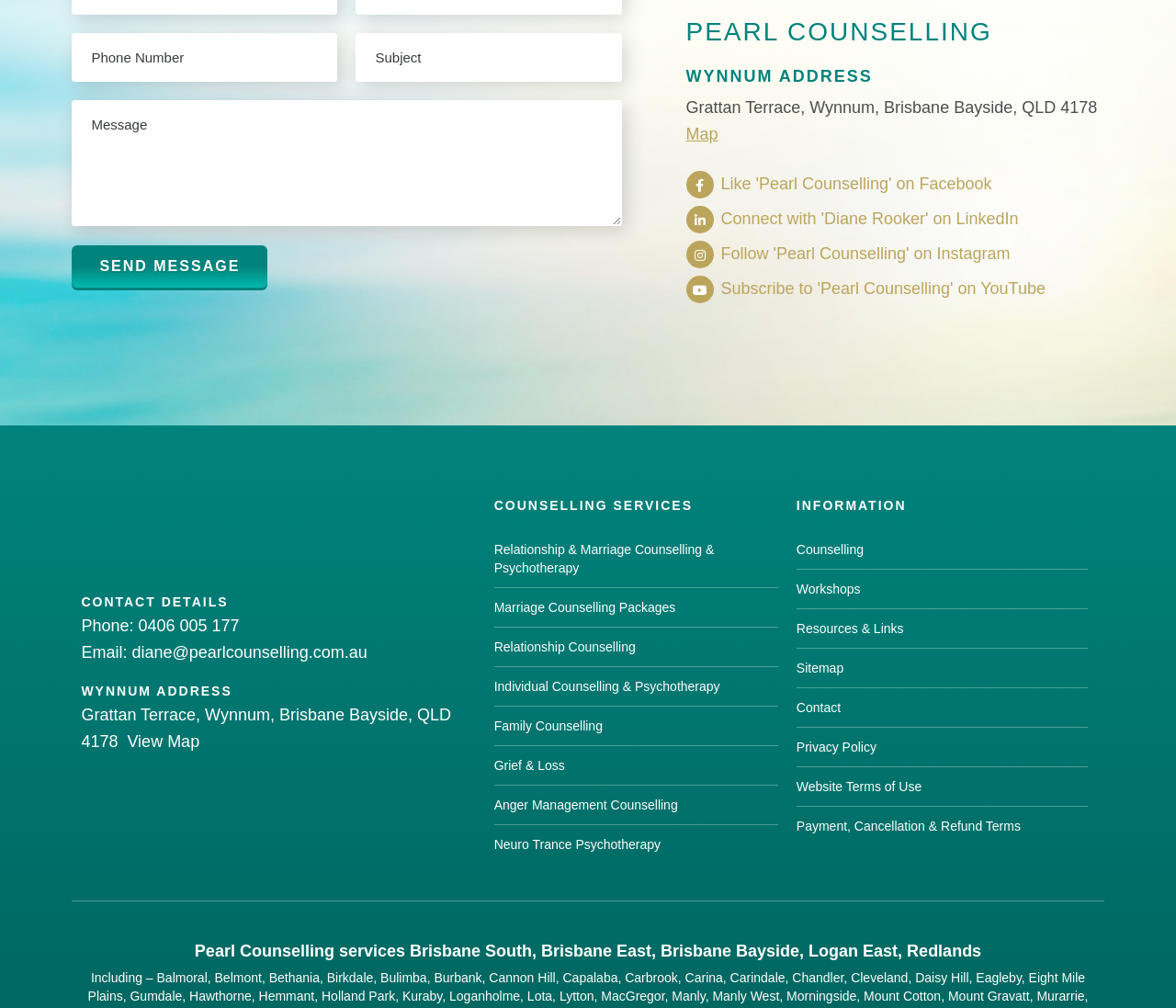Please determine the bounding box coordinates of the element's region to click in order to carry out the following instruction: "Click SEND MESSAGE". The coordinates should be four float numbers between 0 and 1, i.e., [left, top, right, bottom].

[0.061, 0.244, 0.228, 0.286]